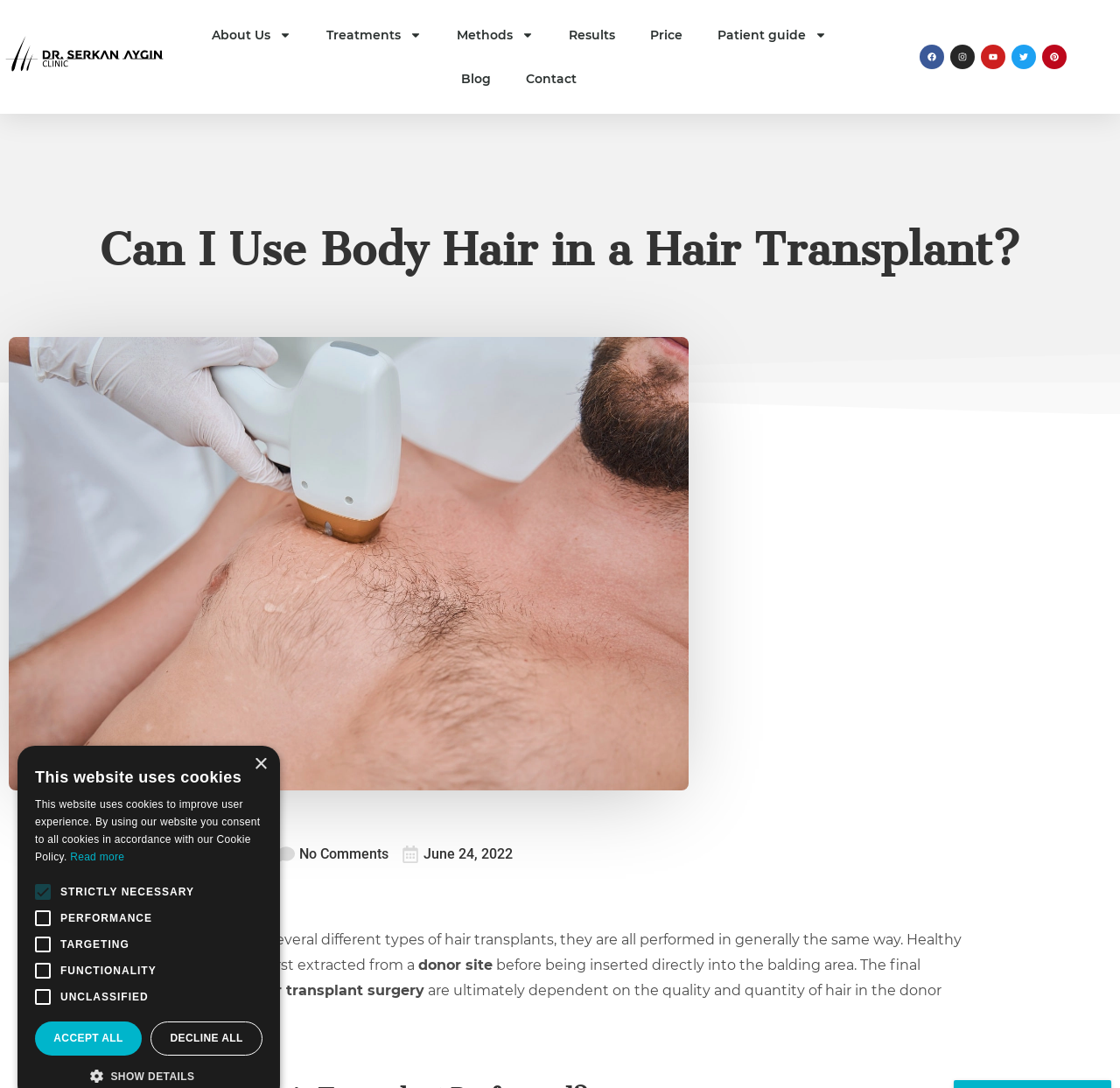Could you indicate the bounding box coordinates of the region to click in order to complete this instruction: "Click the Blog link".

[0.396, 0.052, 0.454, 0.093]